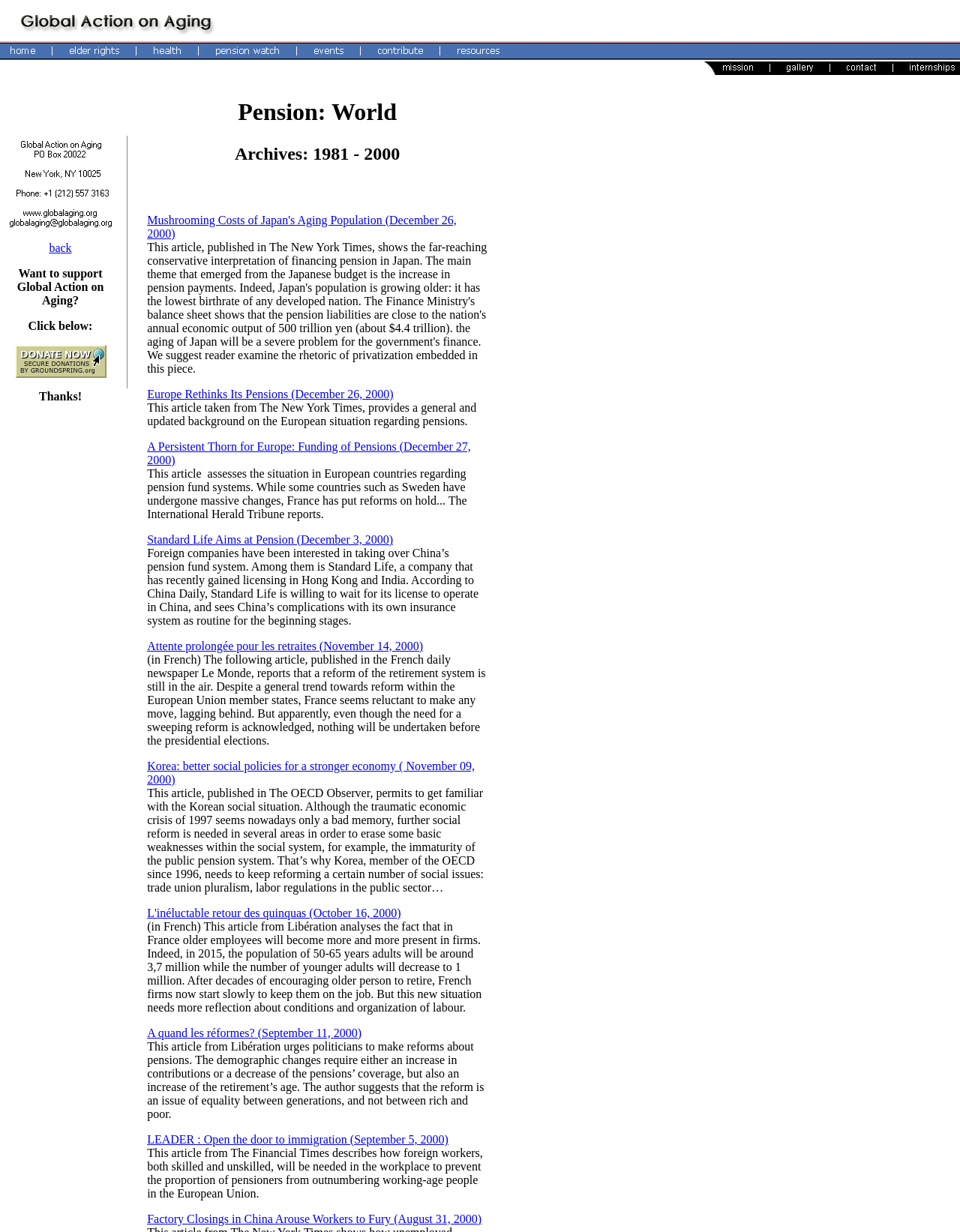Pinpoint the bounding box coordinates of the area that must be clicked to complete this instruction: "Read the article 'Europe Rethinks Its Pensions'".

[0.153, 0.315, 0.41, 0.325]